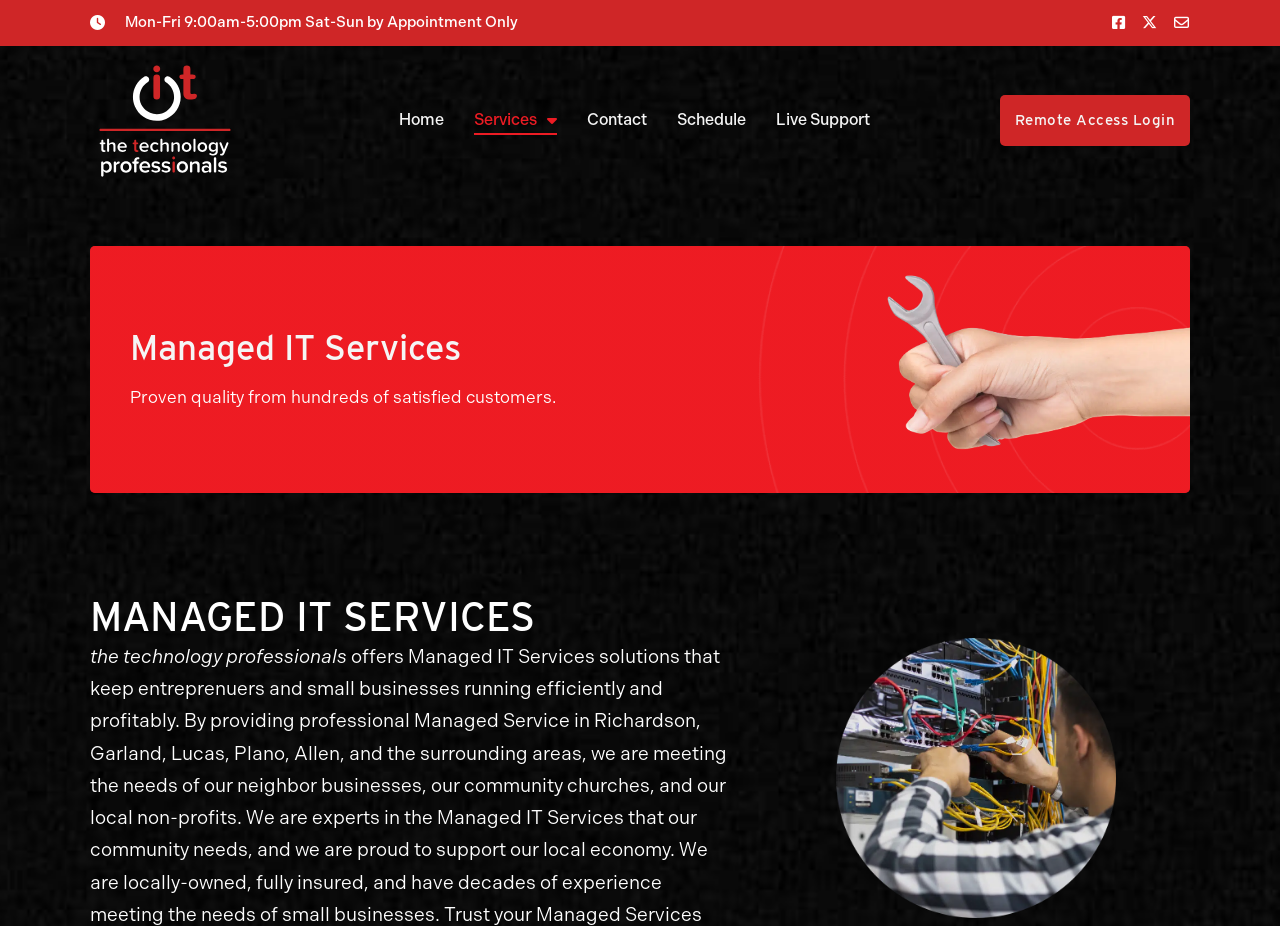Using the format (top-left x, top-left y, bottom-right x, bottom-right y), provide the bounding box coordinates for the described UI element. All values should be floating point numbers between 0 and 1: Live Support

[0.606, 0.114, 0.68, 0.144]